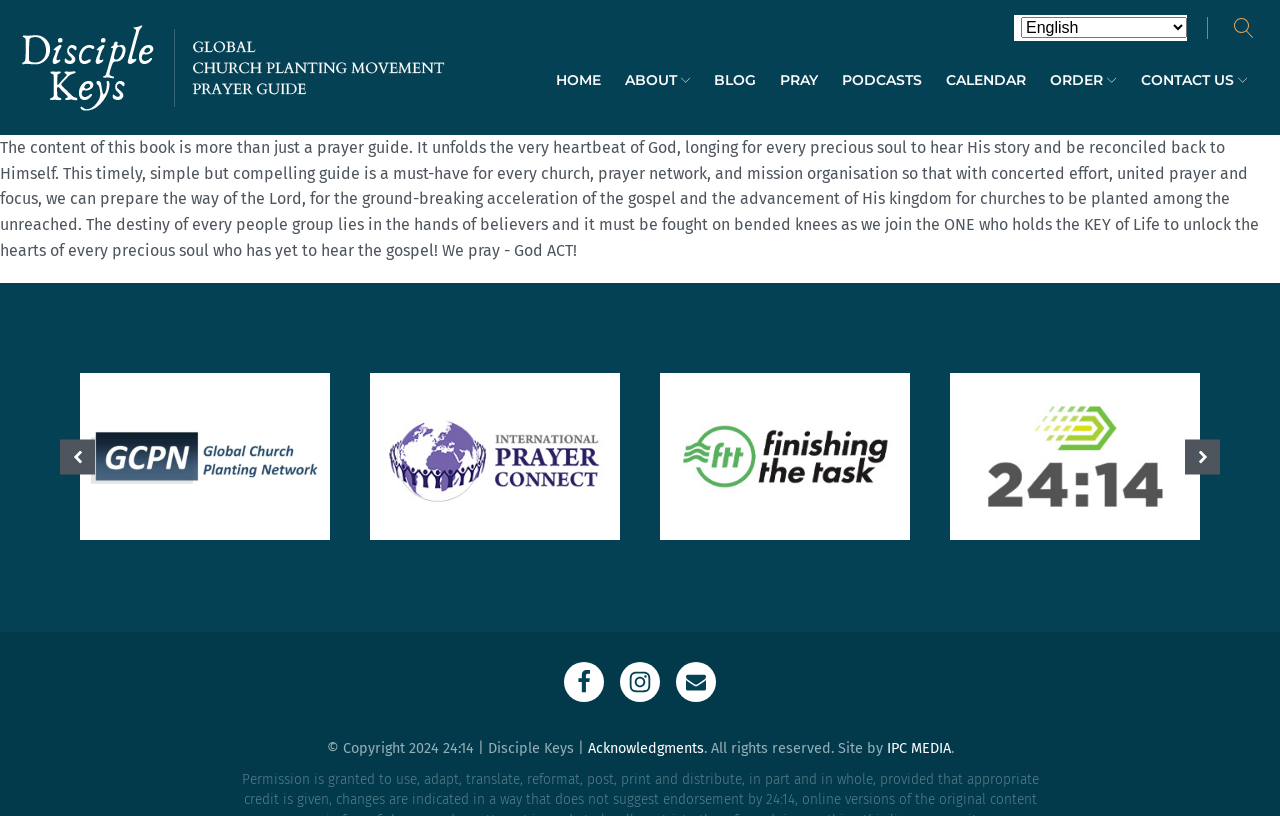Determine the bounding box coordinates (top-left x, top-left y, bottom-right x, bottom-right y) of the UI element described in the following text: aria-label="Open search"

[0.959, 0.021, 0.984, 0.048]